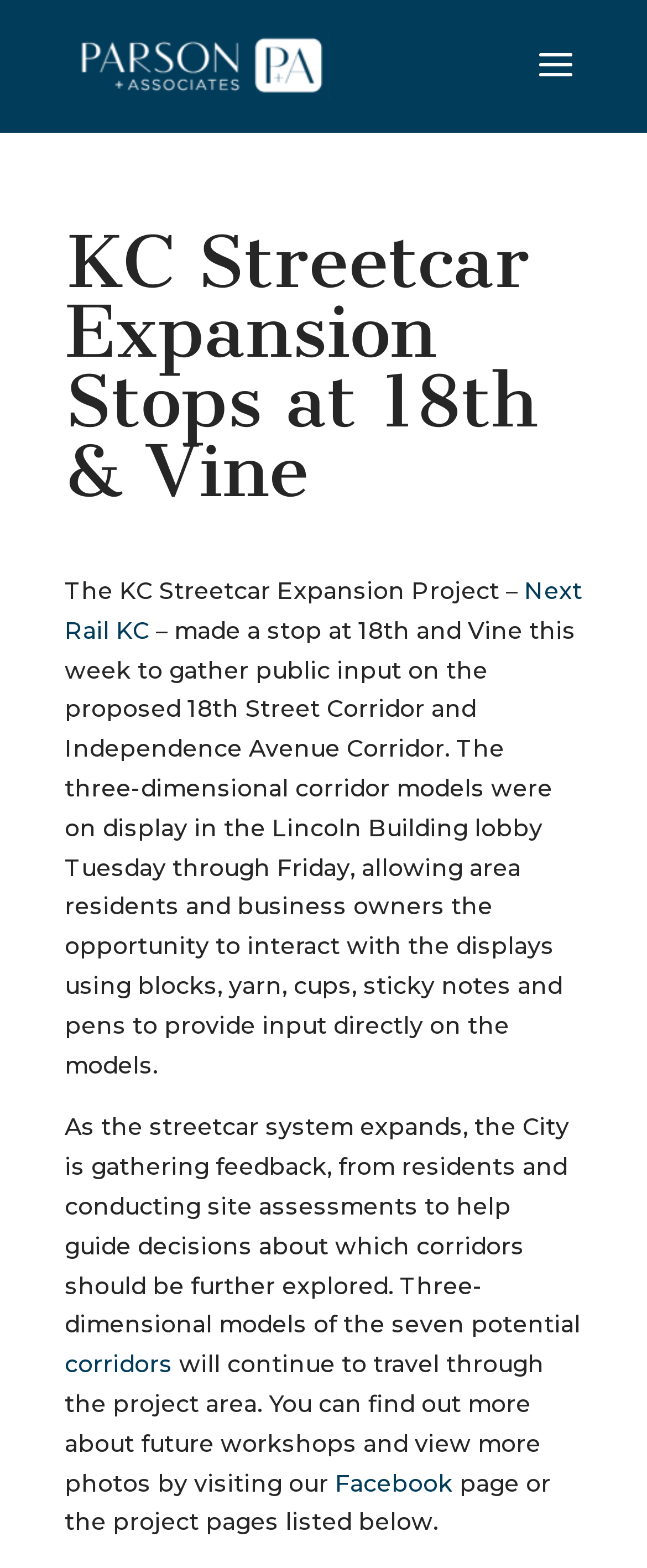Look at the image and give a detailed response to the following question: Where can users find more information about future workshops?

I found the answer by reading the text 'You can find out more about future workshops and view more photos by visiting our Facebook page or the project pages listed below.' This suggests that users can find more information about future workshops on the Facebook page or project pages.